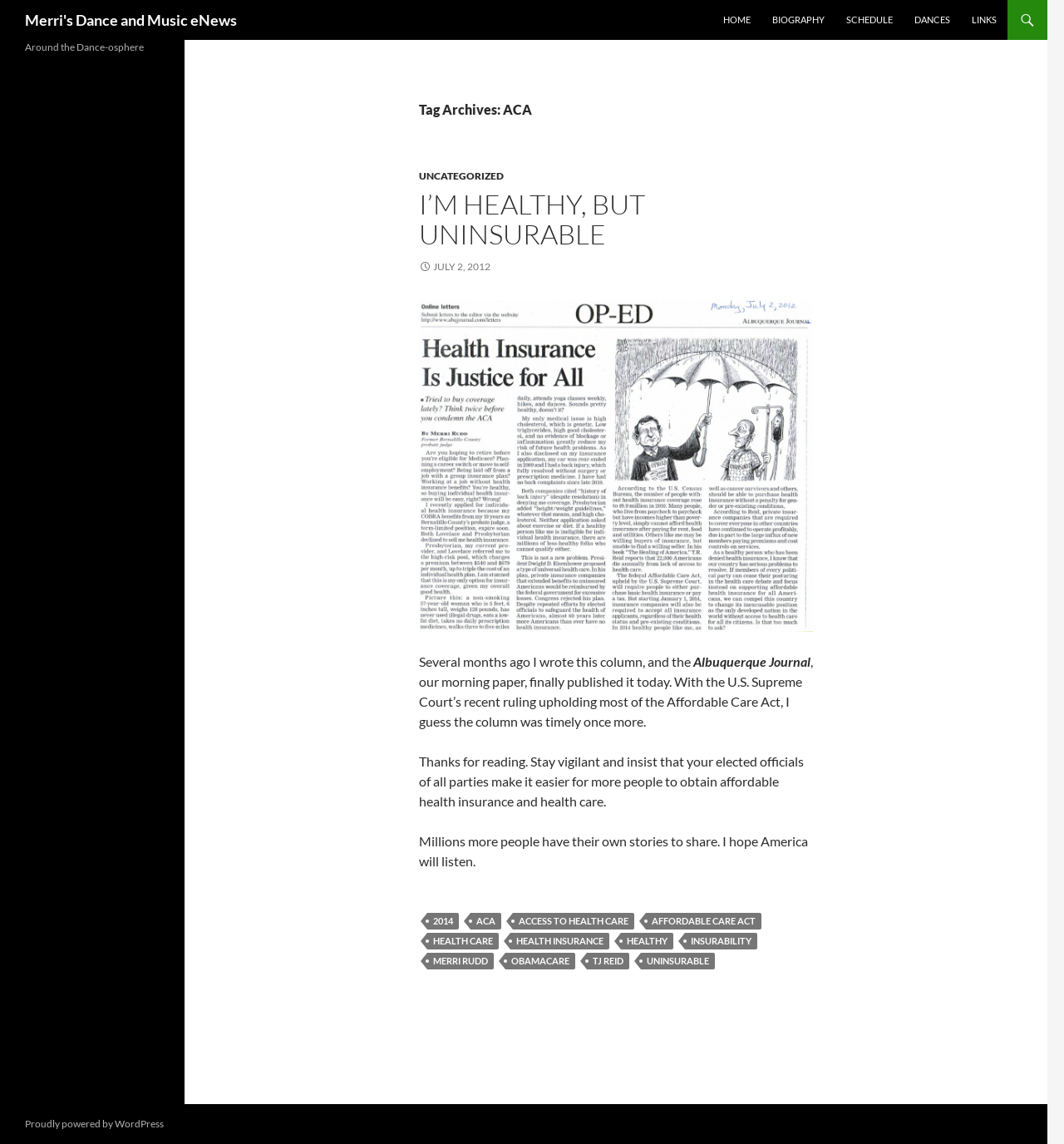Please locate the bounding box coordinates for the element that should be clicked to achieve the following instruction: "Check the company's 'Facebook' page". Ensure the coordinates are given as four float numbers between 0 and 1, i.e., [left, top, right, bottom].

None